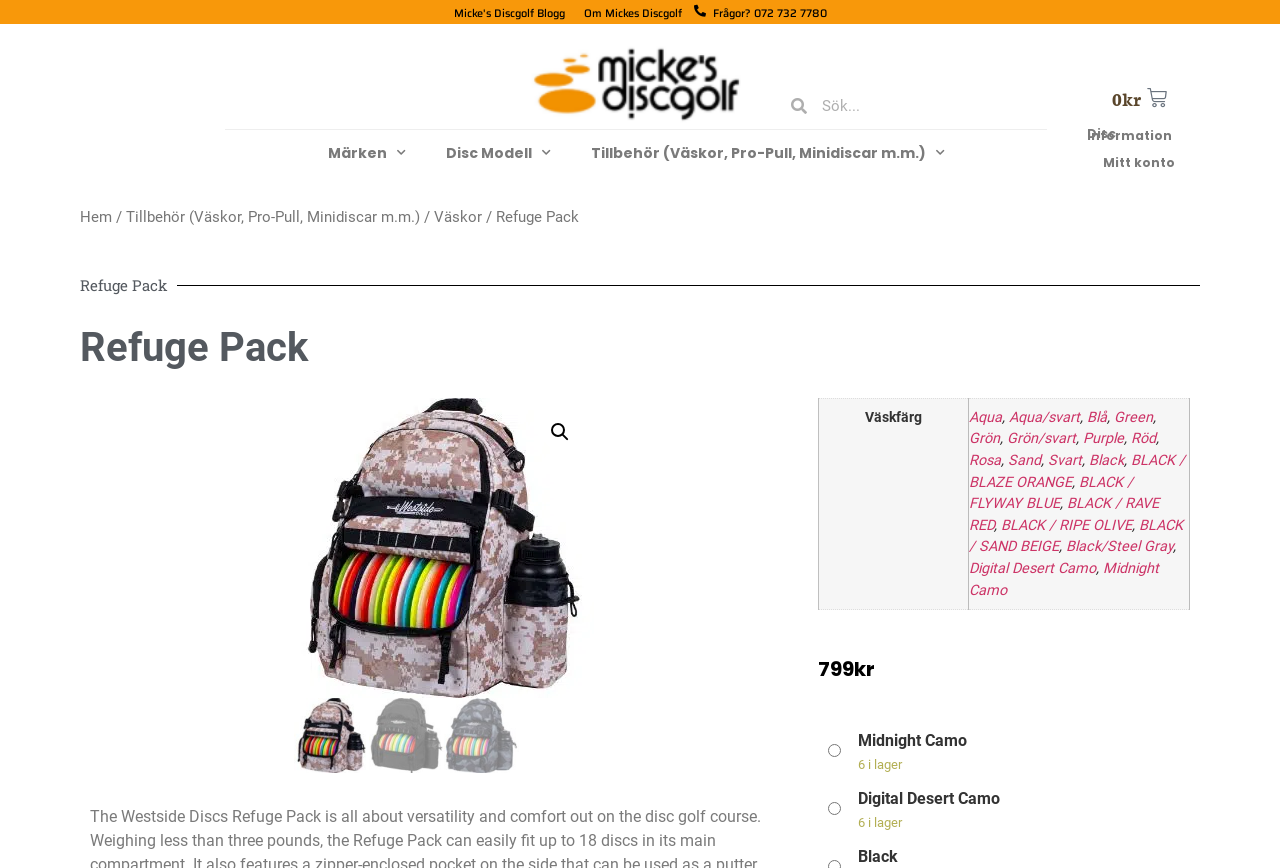Locate the bounding box coordinates of the clickable area needed to fulfill the instruction: "Select 'Aqua' color".

[0.757, 0.471, 0.783, 0.49]